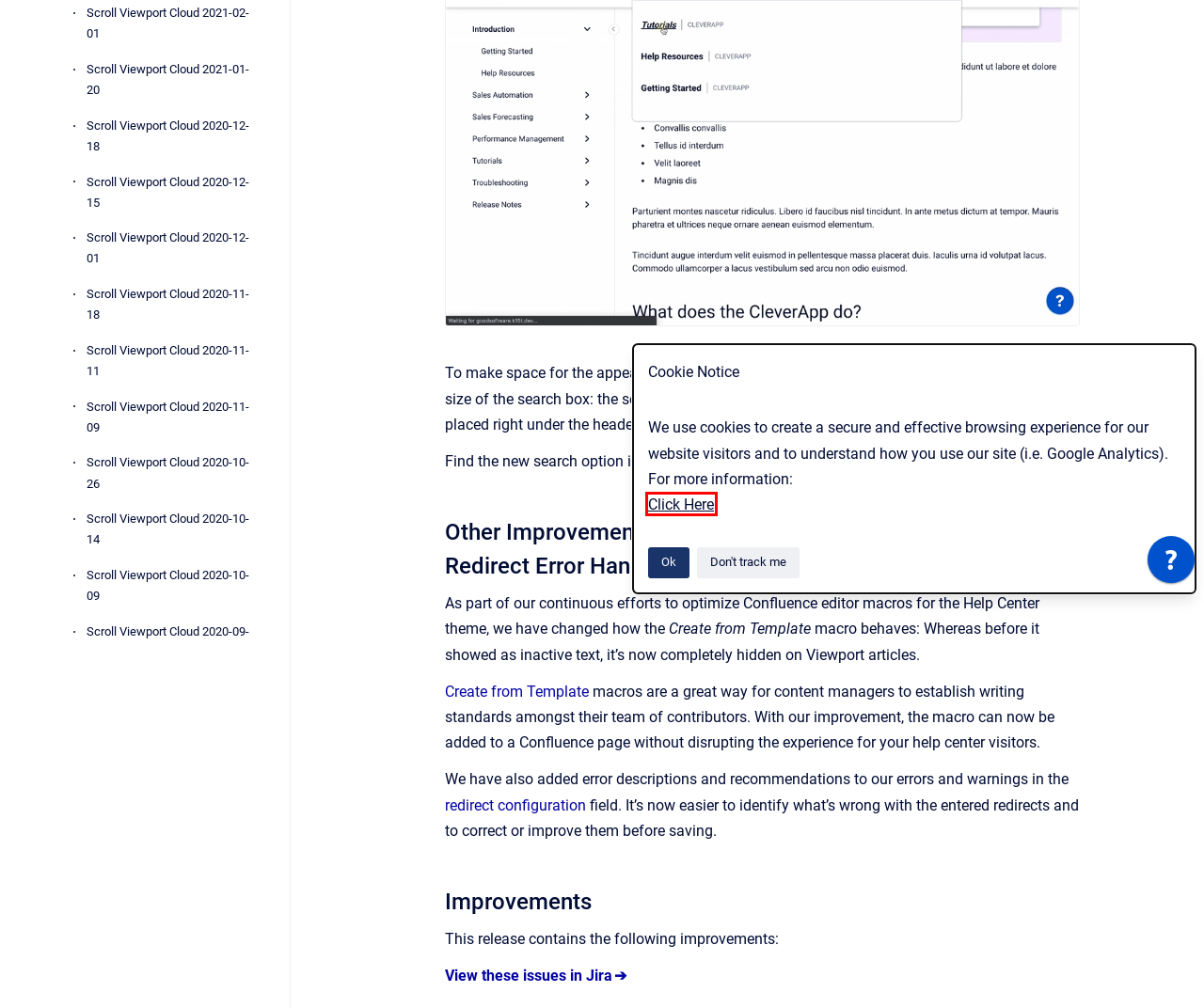You are presented with a screenshot of a webpage containing a red bounding box around a particular UI element. Select the best webpage description that matches the new webpage after clicking the element within the bounding box. Here are the candidates:
A. Issue navigator - K15t Cloud JIRA
B. K15t | Transform knowledge into impact with apps for Confluence and Jira
C. Jira Service Management
D. Scroll Apps Migration Hub
E. Scroll Apps for Confluence
F. Privacy Statement
G. Insert the create from template macro | Confluence Cloud | Atlassian Support
H. Legal Notice

F